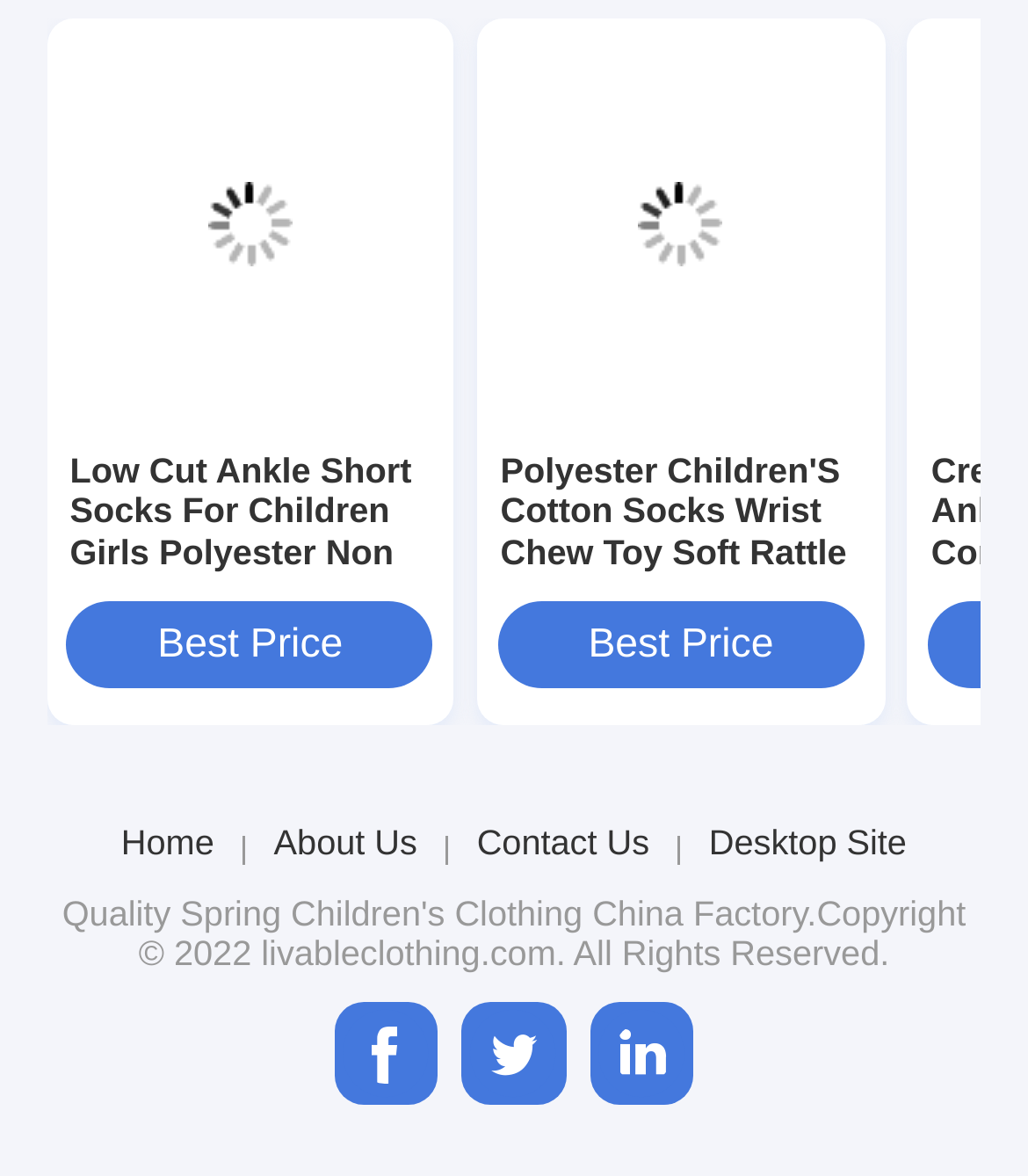Based on what you see in the screenshot, provide a thorough answer to this question: What is the category of the link 'Spring Children's Clothing'?

The link 'Spring Children's Clothing' is categorized under children's clothing, as indicated by the heading element associated with the link.